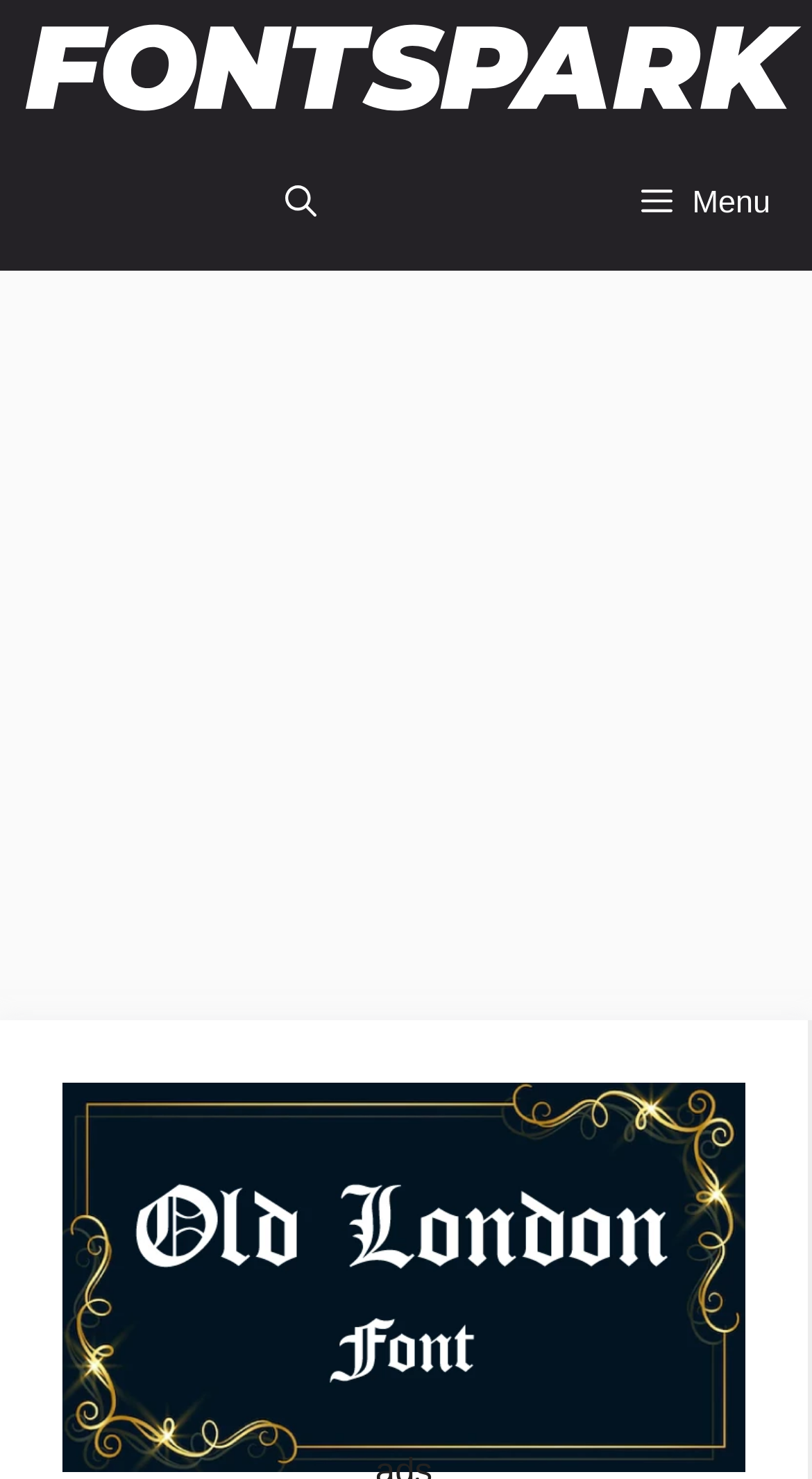Kindly respond to the following question with a single word or a brief phrase: 
What is the layout of the webpage?

Header and content sections